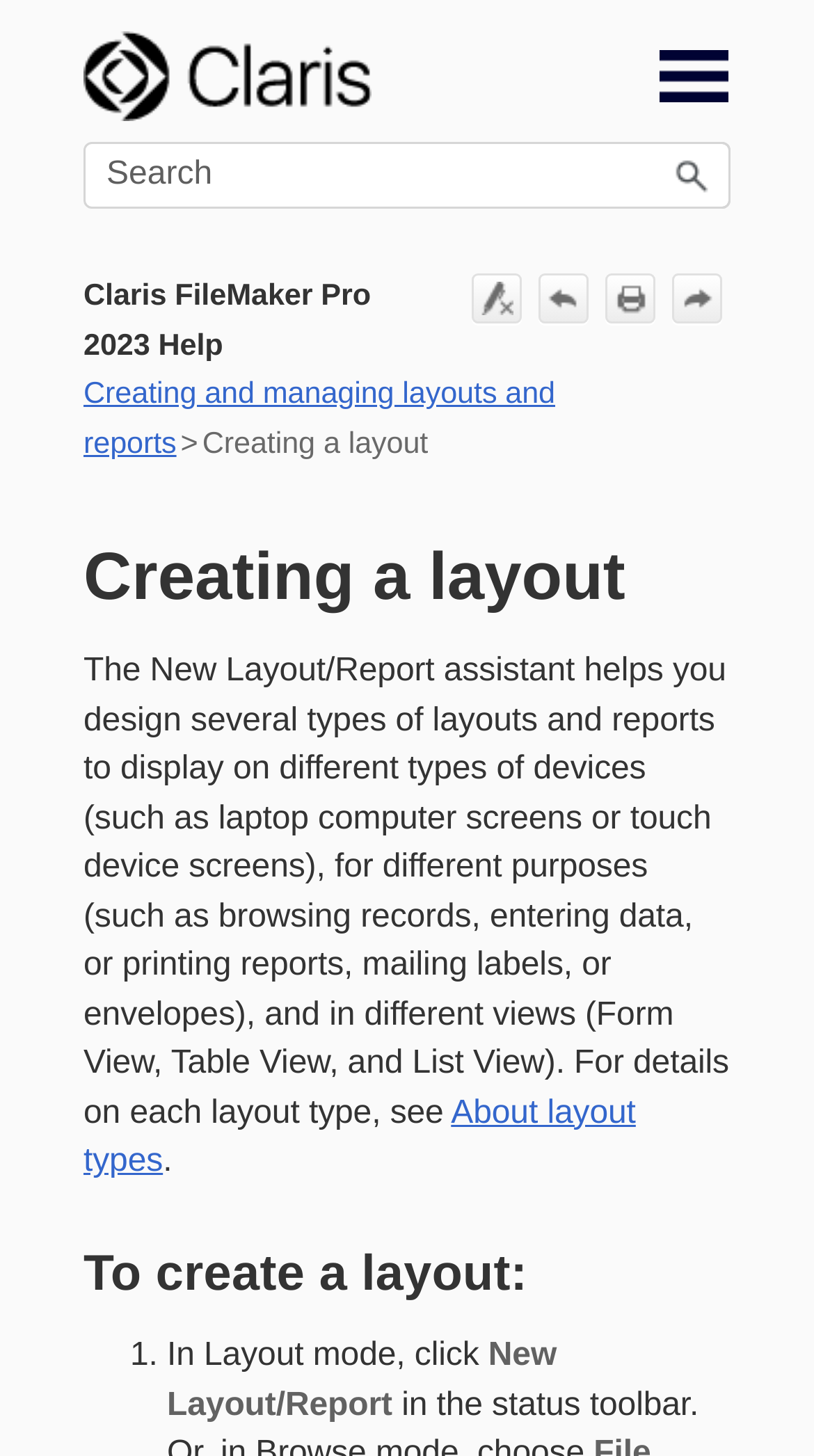Find and generate the main title of the webpage.

Creating a layout